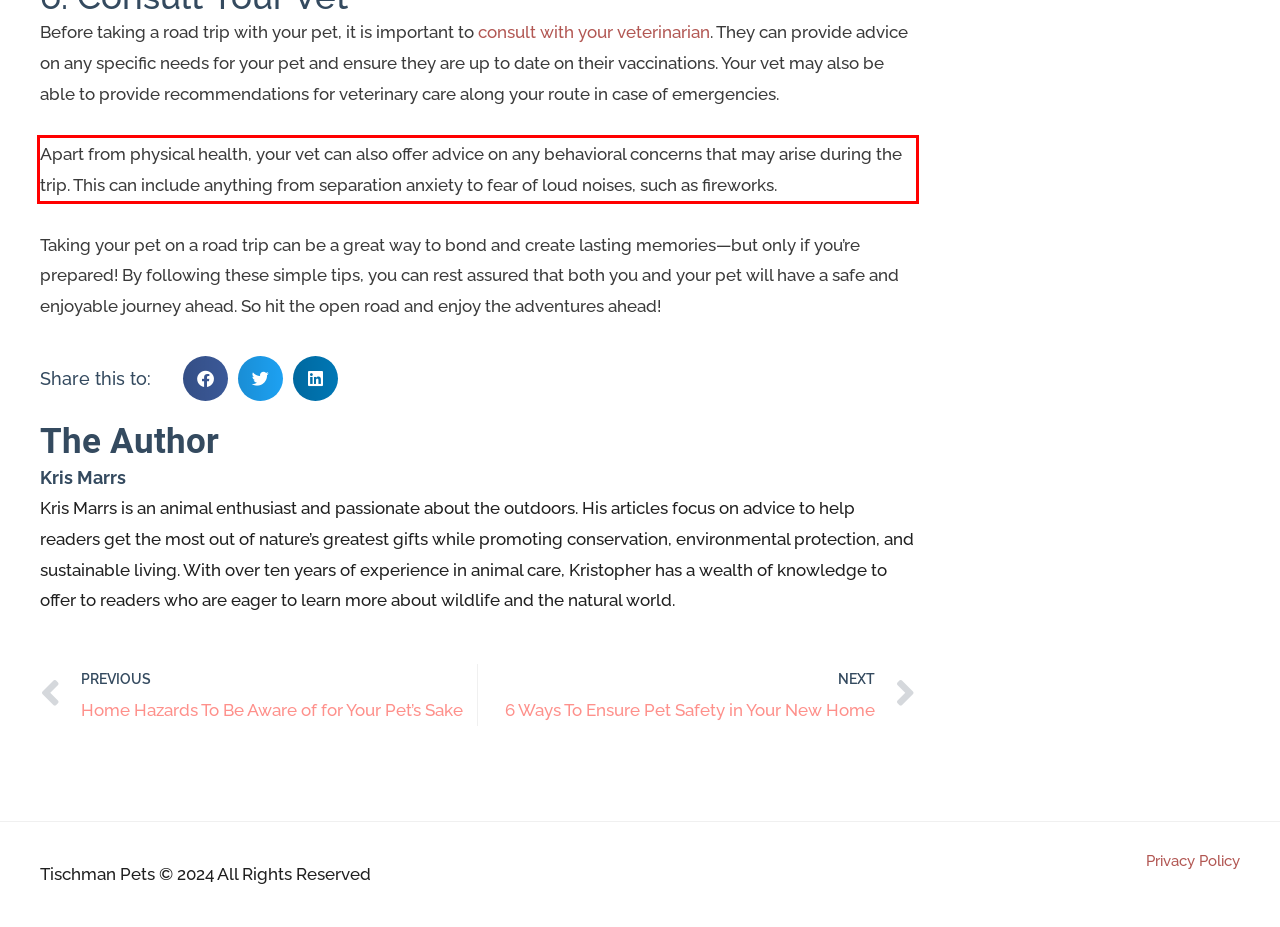Please examine the webpage screenshot and extract the text within the red bounding box using OCR.

Apart from physical health, your vet can also offer advice on any behavioral concerns that may arise during the trip. This can include anything from separation anxiety to fear of loud noises, such as fireworks.